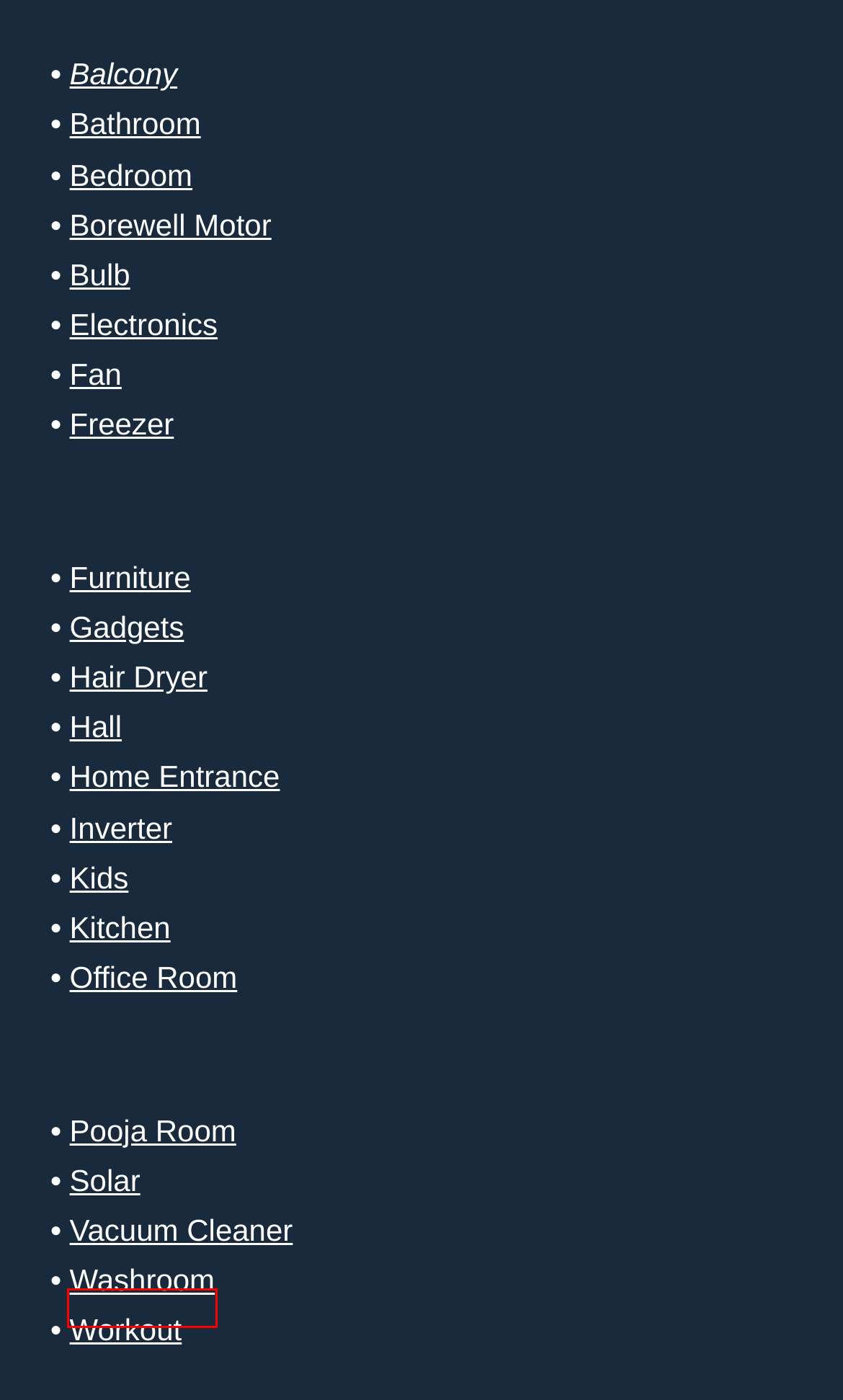Review the screenshot of a webpage which includes a red bounding box around an element. Select the description that best fits the new webpage once the element in the bounding box is clicked. Here are the candidates:
A. Balcony Archives - DiscovertheBest
B. Borewell Motor Archives - DiscovertheBest
C. Solar Archives - DiscovertheBest
D. Kids Archives - DiscovertheBest
E. Freezer Archives - DiscovertheBest
F. Bedroom Archives - DiscovertheBest
G. Washroom Archives - DiscovertheBest
H. Hall Archives - DiscovertheBest

G